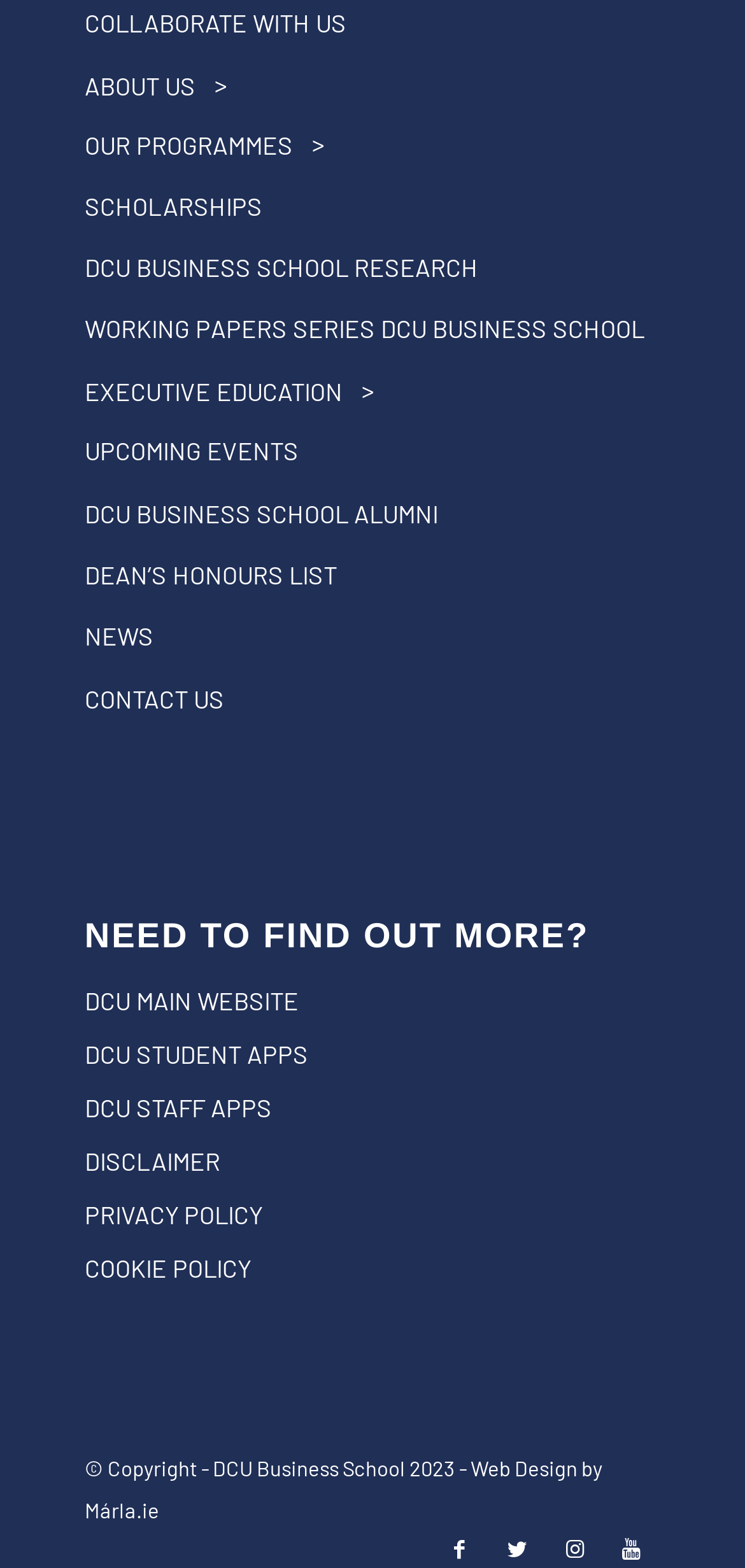Could you determine the bounding box coordinates of the clickable element to complete the instruction: "Read the post by Quynh Luu Phuong Pham"? Provide the coordinates as four float numbers between 0 and 1, i.e., [left, top, right, bottom].

None